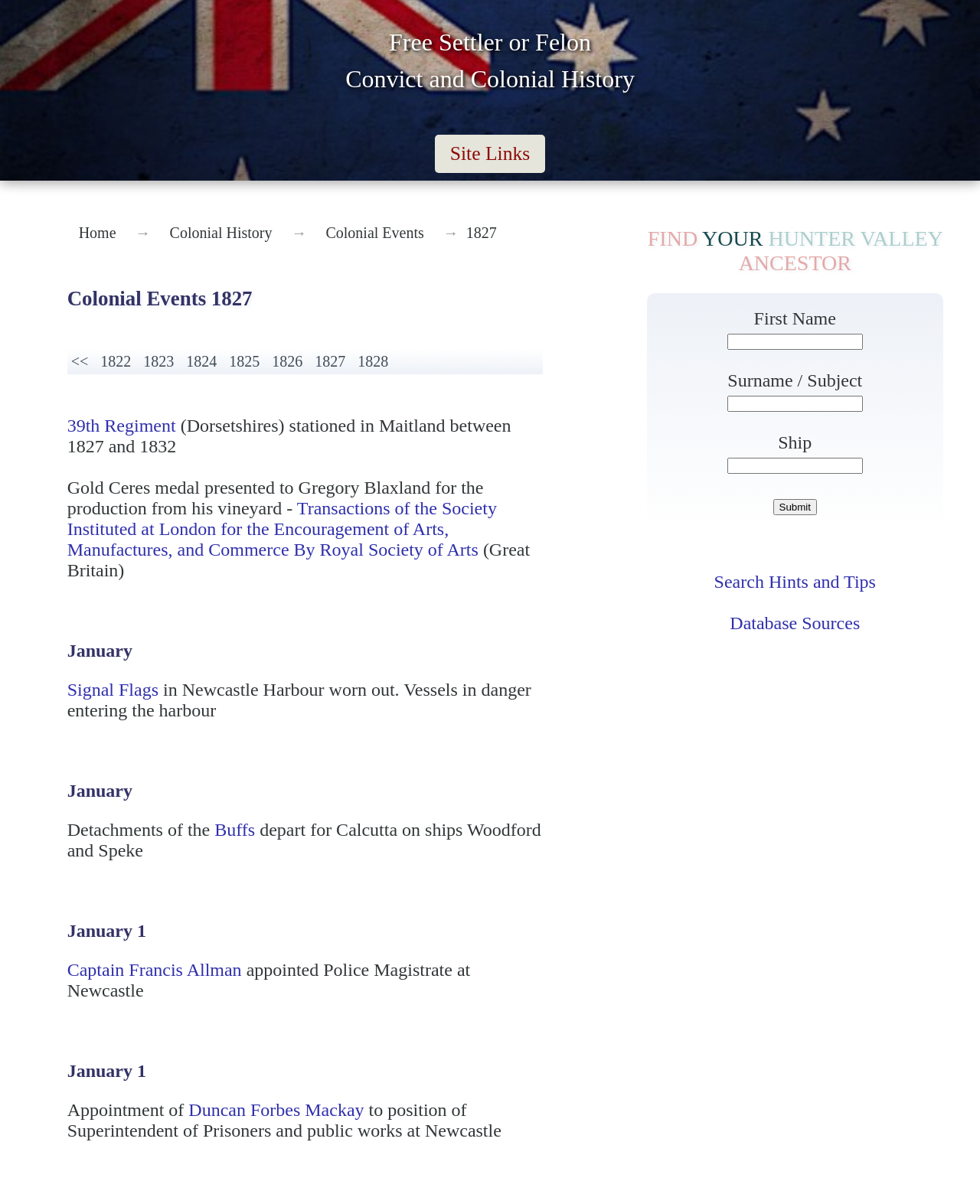Determine the bounding box coordinates of the section I need to click to execute the following instruction: "Search for an ancestor". Provide the coordinates as four float numbers between 0 and 1, i.e., [left, top, right, bottom].

[0.789, 0.415, 0.834, 0.428]